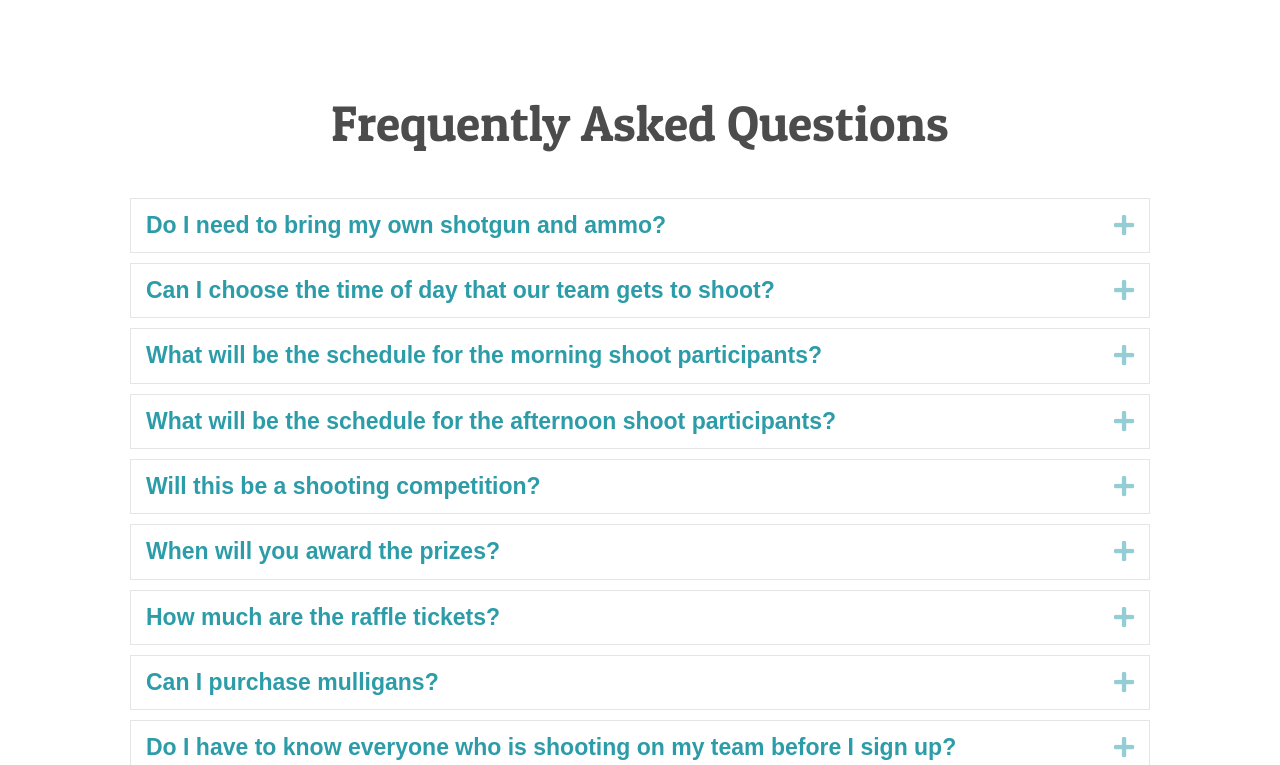Give a concise answer using only one word or phrase for this question:
How many questions are listed on this webpage?

9